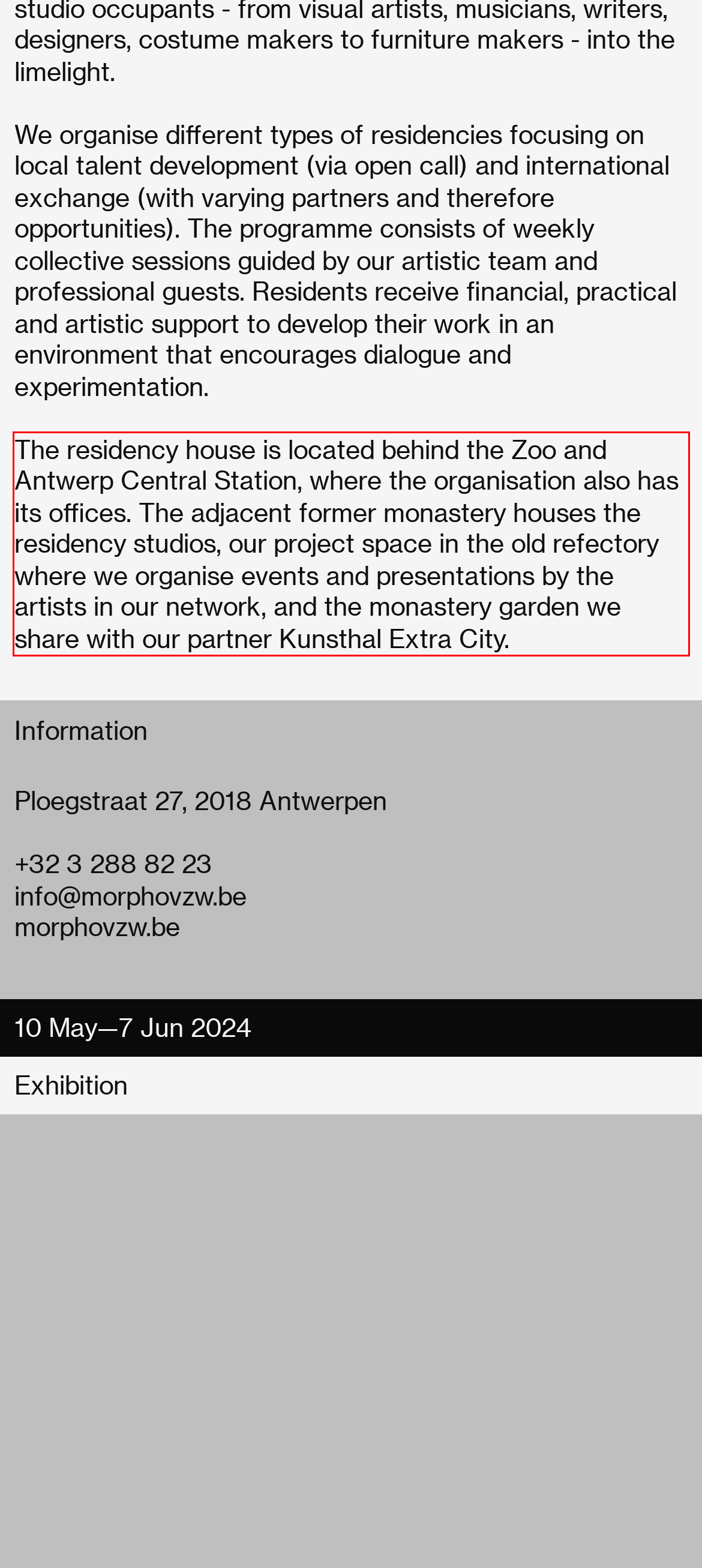Using the provided screenshot of a webpage, recognize and generate the text found within the red rectangle bounding box.

The residency house is located behind the Zoo and Antwerp Central Station, where the organisation also has its offices. The adjacent former monastery houses the residency studios, our project space in the old refectory where we organise events and presentations by the artists in our network, and the monastery garden we share with our partner Kunsthal Extra City.